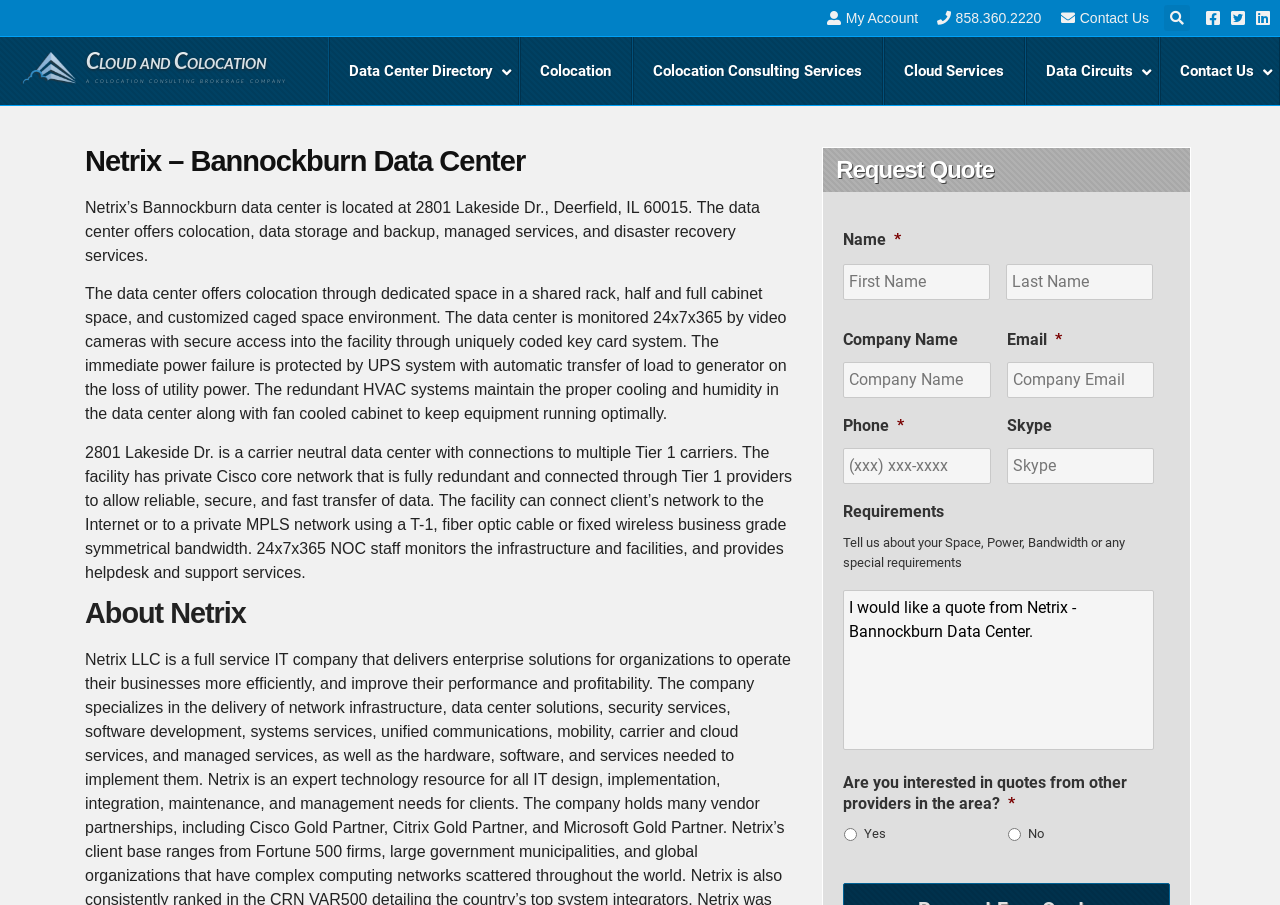What is the purpose of the 'About Netrix' section?
Please provide a comprehensive answer based on the information in the image.

I inferred the purpose of the 'About Netrix' section by analyzing the heading and its position on the webpage. The section seems to be designed to provide information about Netrix, its services, and its data center, which can help users understand the company better.